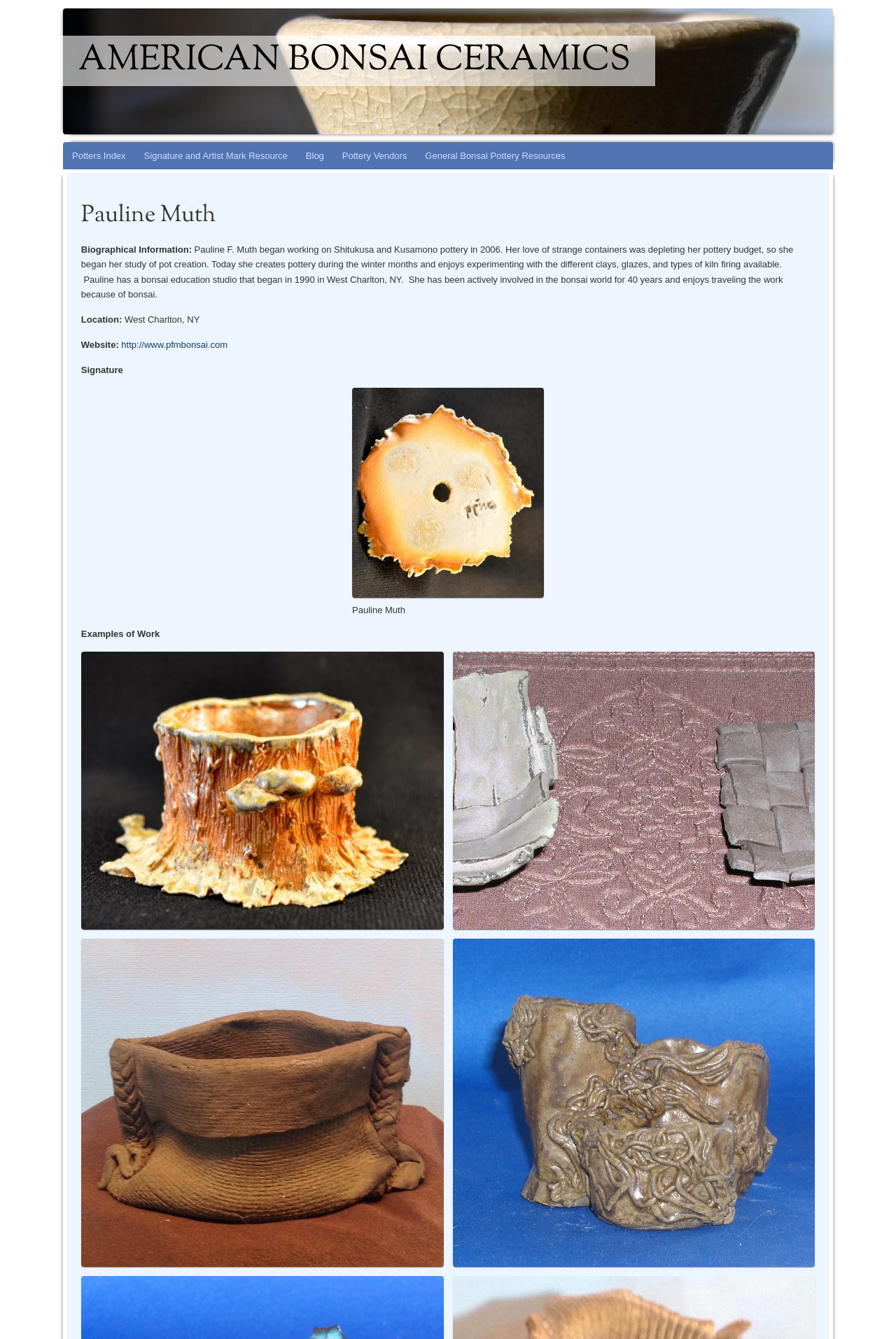Specify the bounding box coordinates for the region that must be clicked to perform the given instruction: "Visit Pauline's website".

[0.135, 0.254, 0.254, 0.261]